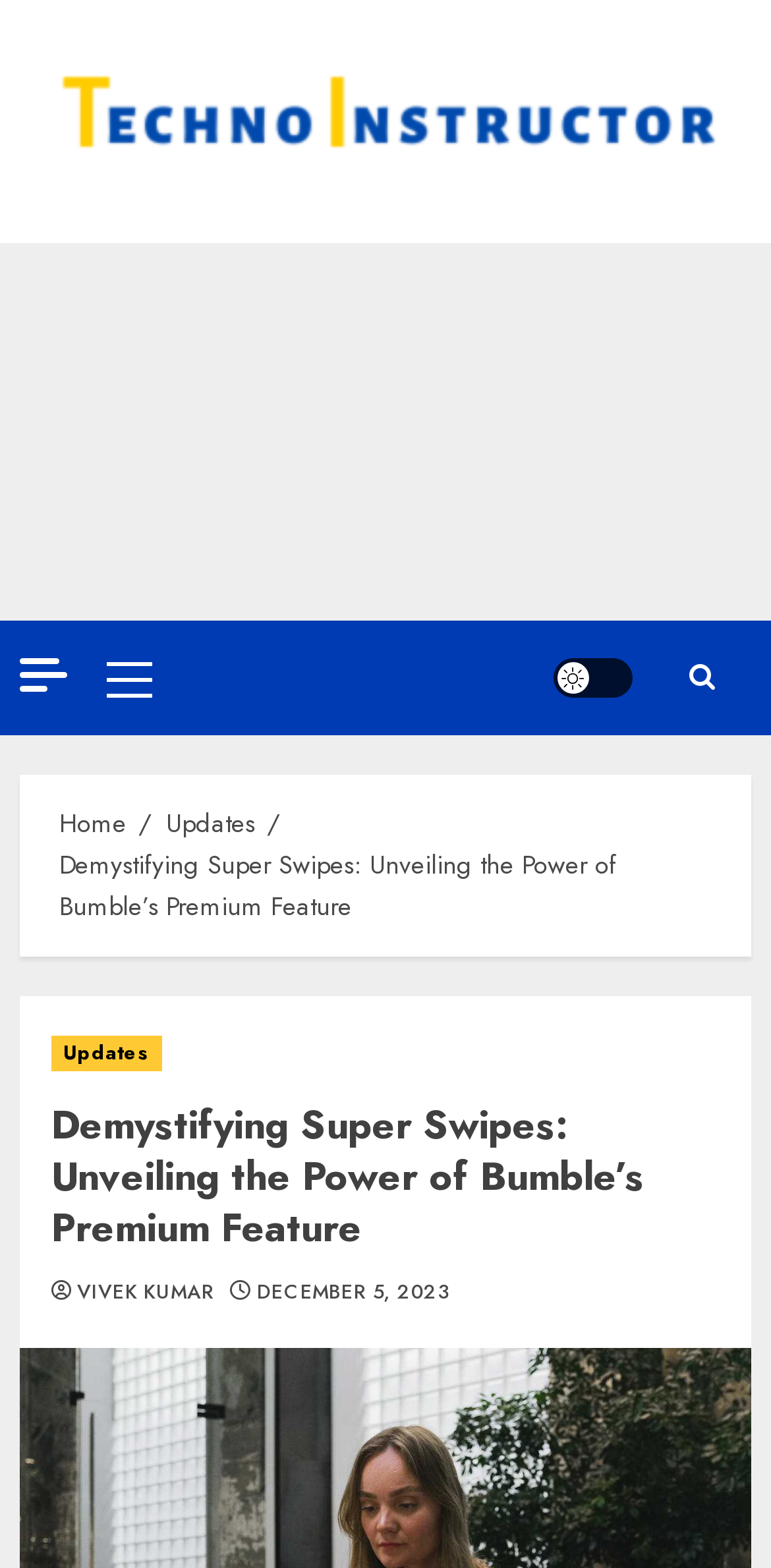Identify the coordinates of the bounding box for the element that must be clicked to accomplish the instruction: "Enter your name in the popup".

[0.16, 0.379, 0.84, 0.429]